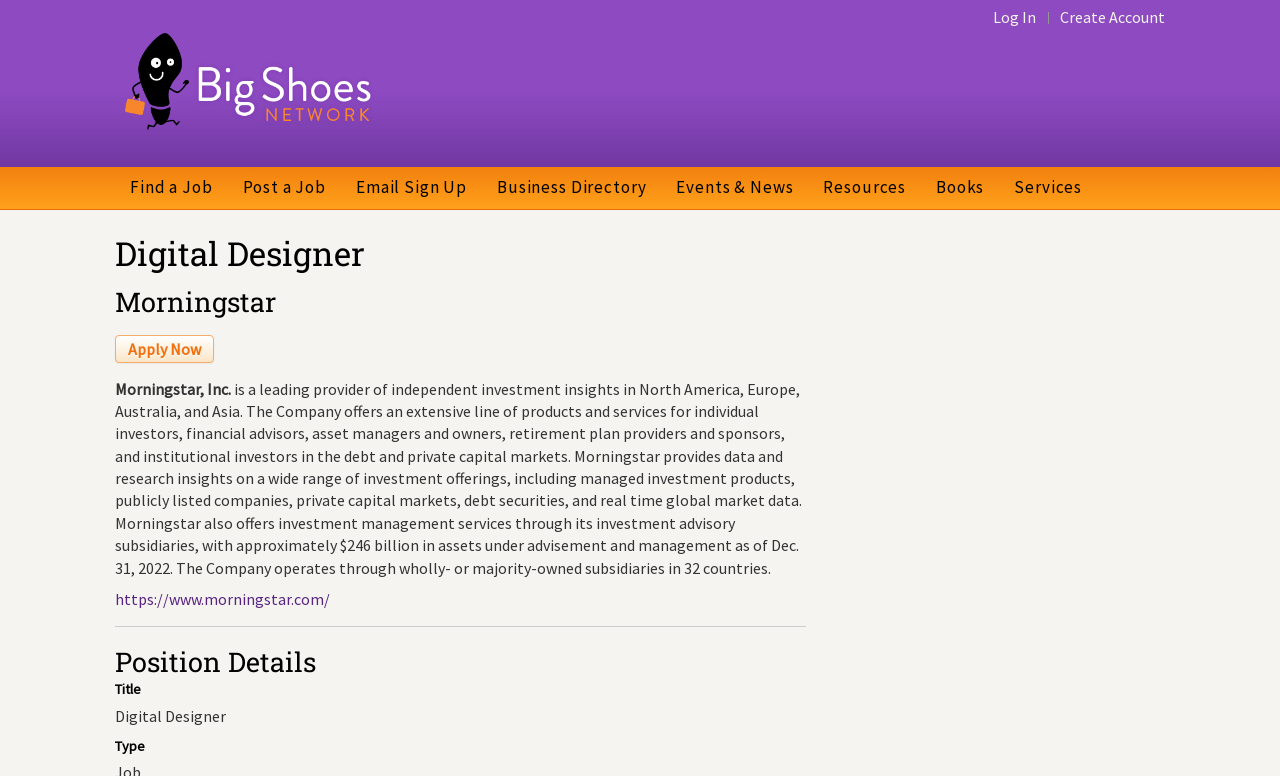Generate a detailed explanation of the webpage's features and information.

The webpage is a job posting for a Digital Designer position at Morningstar. At the top, there is a header section with the Big Shoes Network logo on the left and links to "Log In" and "Create Account" on the right. Below the header, there are several links to various sections of the website, including "Find a Job", "Post a Job", "Email Sign Up", and more.

The main content of the page is divided into two sections. The first section is about Morningstar, with a heading that reads "Digital Designer" and another heading that reads "Morningstar". There is a button to "Apply Now" and a brief description of the company, which provides independent investment insights and offers various products and services. The company description is followed by a link to Morningstar's website.

The second section is about the position details, with a heading that reads "Position Details". This section includes several static text elements, including "Title" and "Digital Designer", which suggest that this is a detailed description of the job posting.